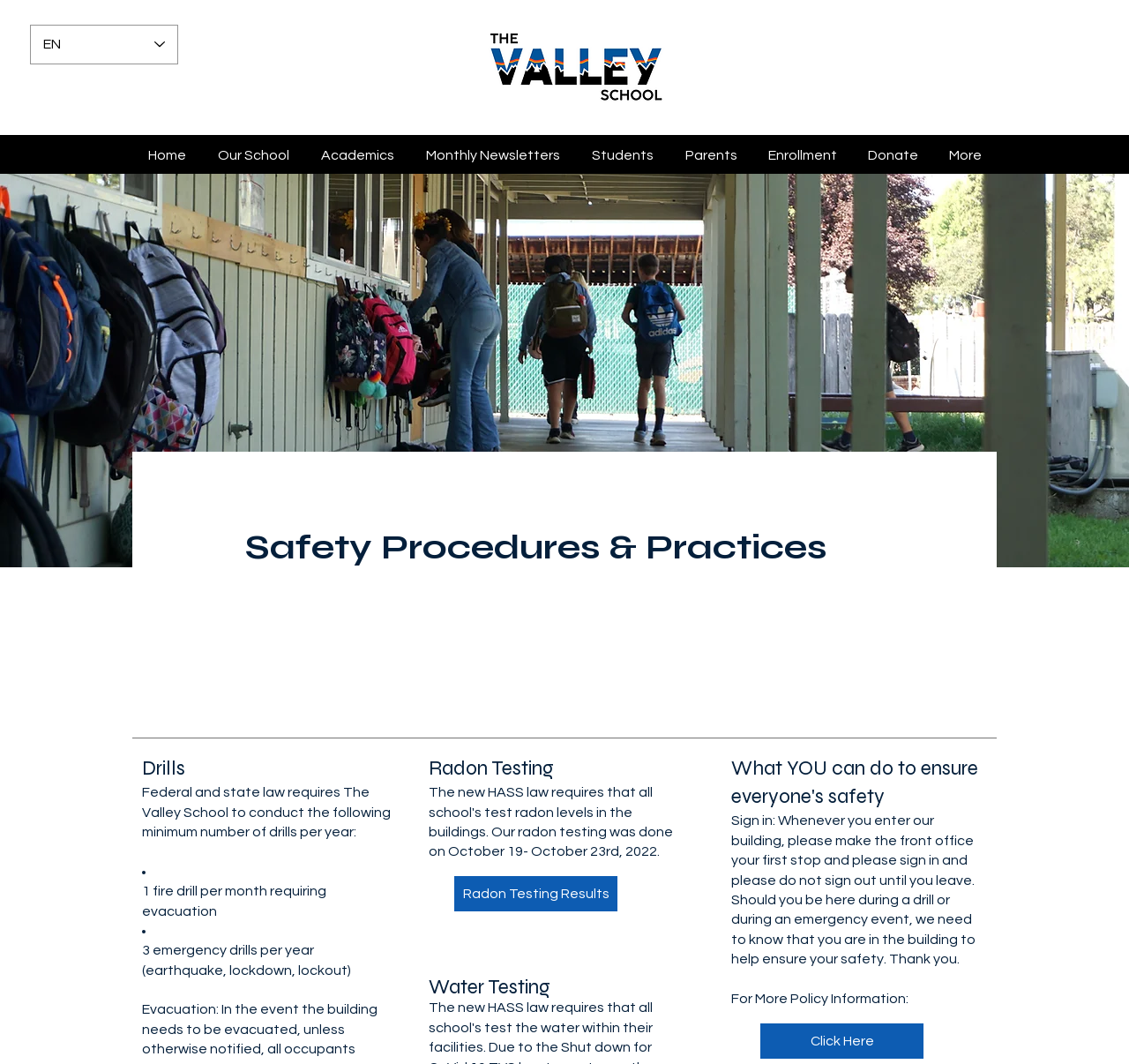Predict the bounding box coordinates of the area that should be clicked to accomplish the following instruction: "Read the radon testing results". The bounding box coordinates should consist of four float numbers between 0 and 1, i.e., [left, top, right, bottom].

[0.402, 0.823, 0.547, 0.856]